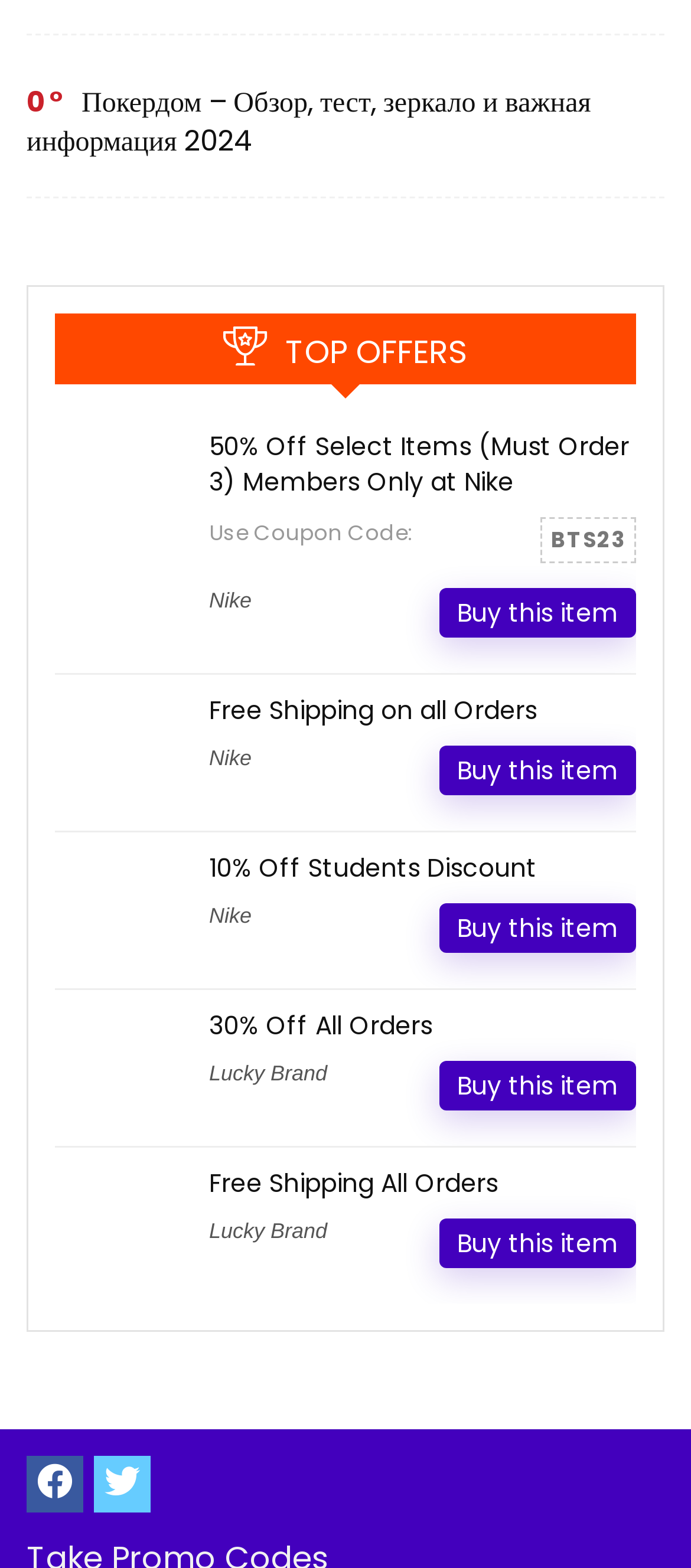Give a one-word or one-phrase response to the question:
How many offers are listed on this page?

5